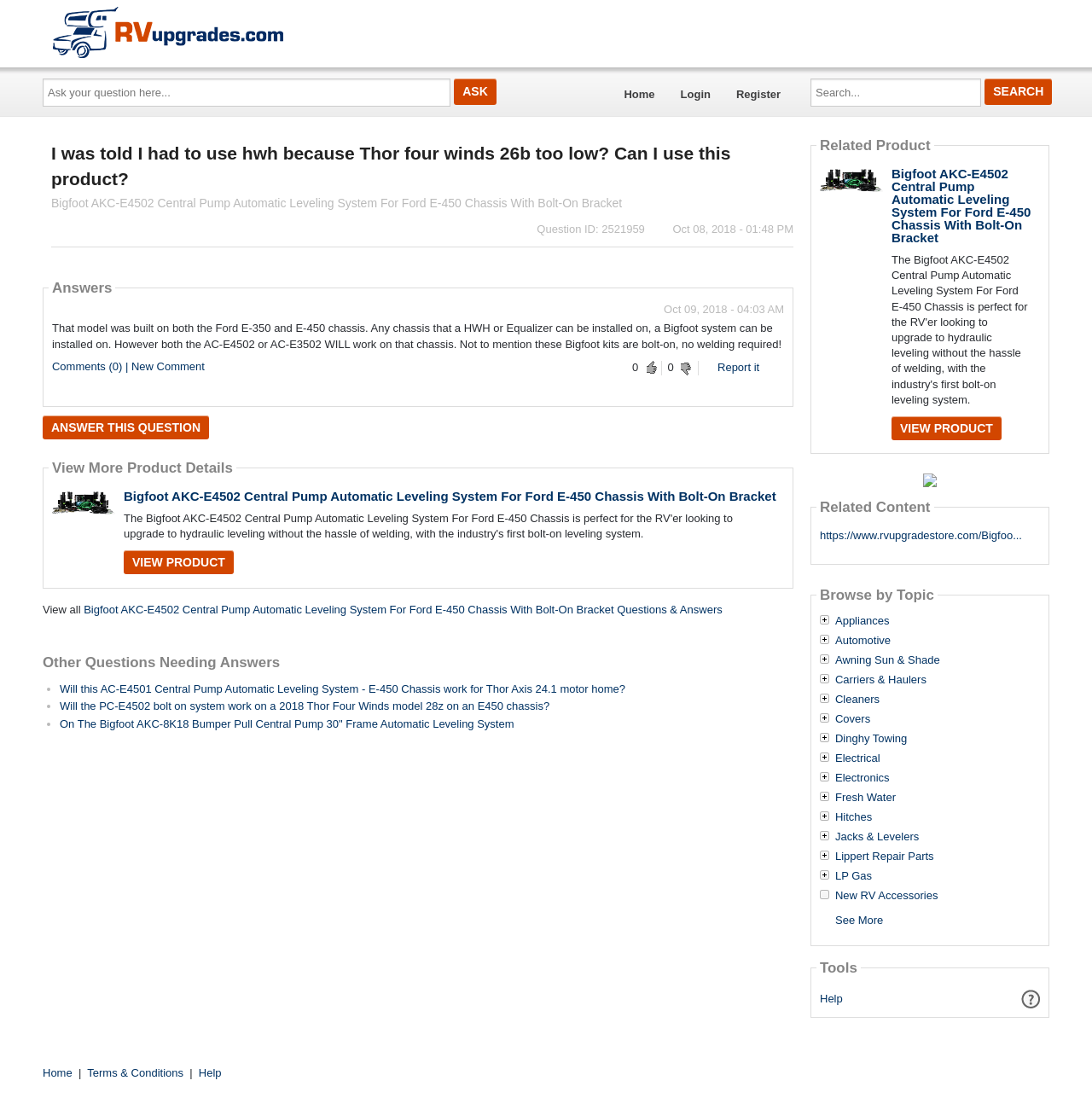Answer the following inquiry with a single word or phrase:
What is the date of the answer to the question?

Oct 09, 2018 - 04:03 AM